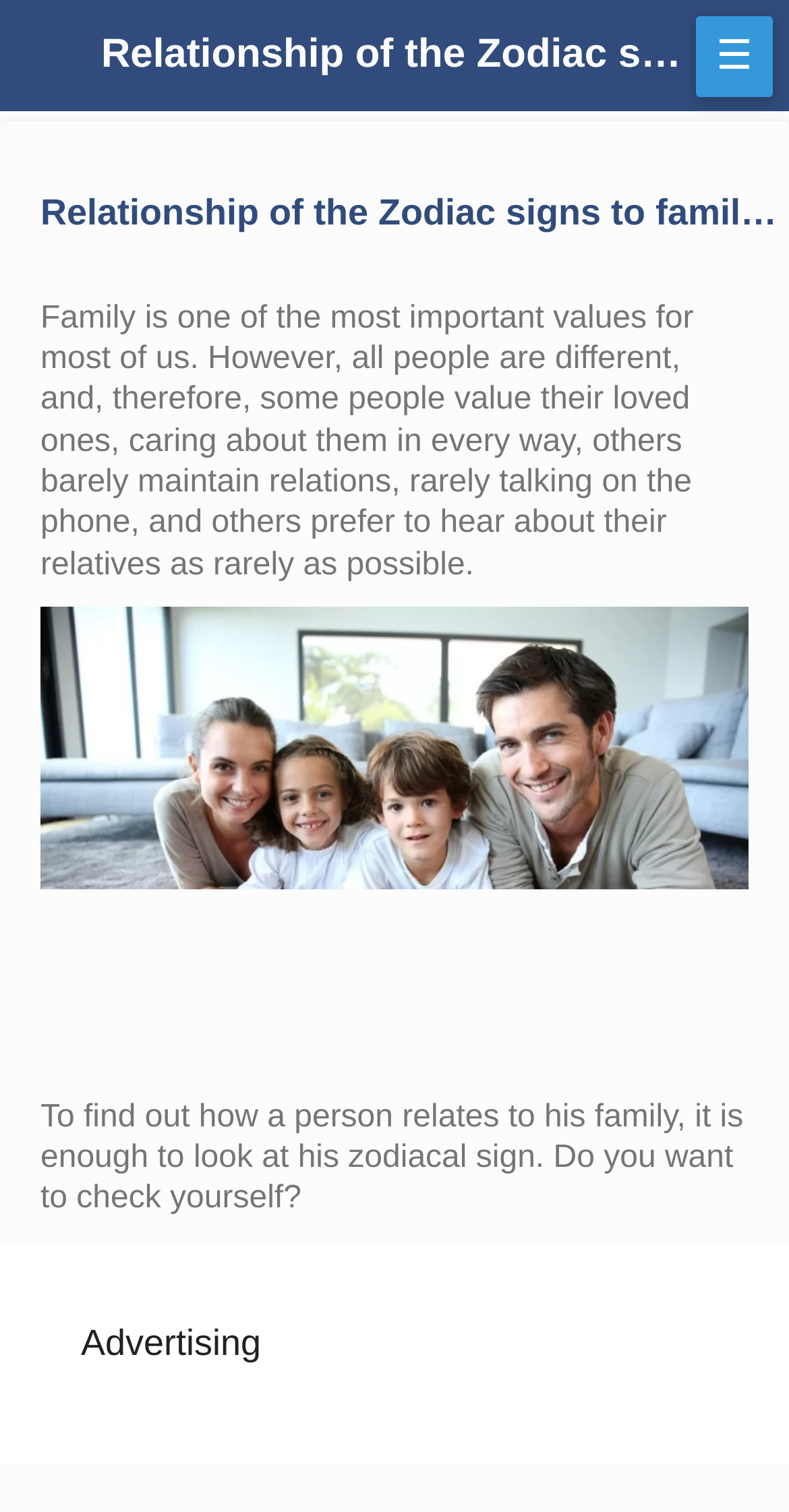Refer to the image and answer the question with as much detail as possible: What is the tone of the webpage?

The text content is written in a neutral and informative tone, providing information on the relationship between zodiac signs and family without expressing a personal opinion or emotion.